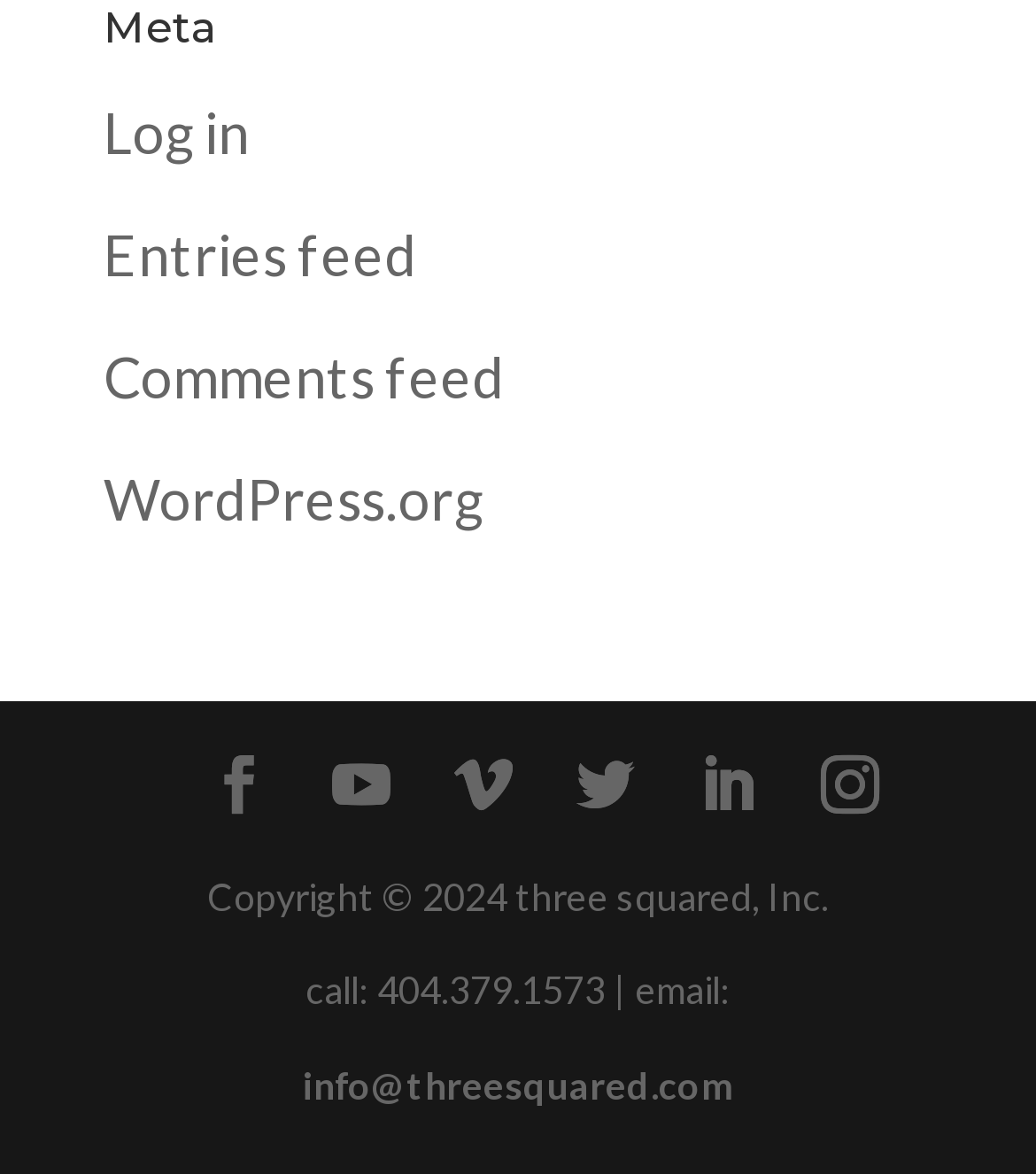What is the copyright year?
Based on the image, answer the question in a detailed manner.

I found the copyright year by looking at the StaticText element with the content 'Copyright © 2024 three squared, Inc.' at the bottom of the page.